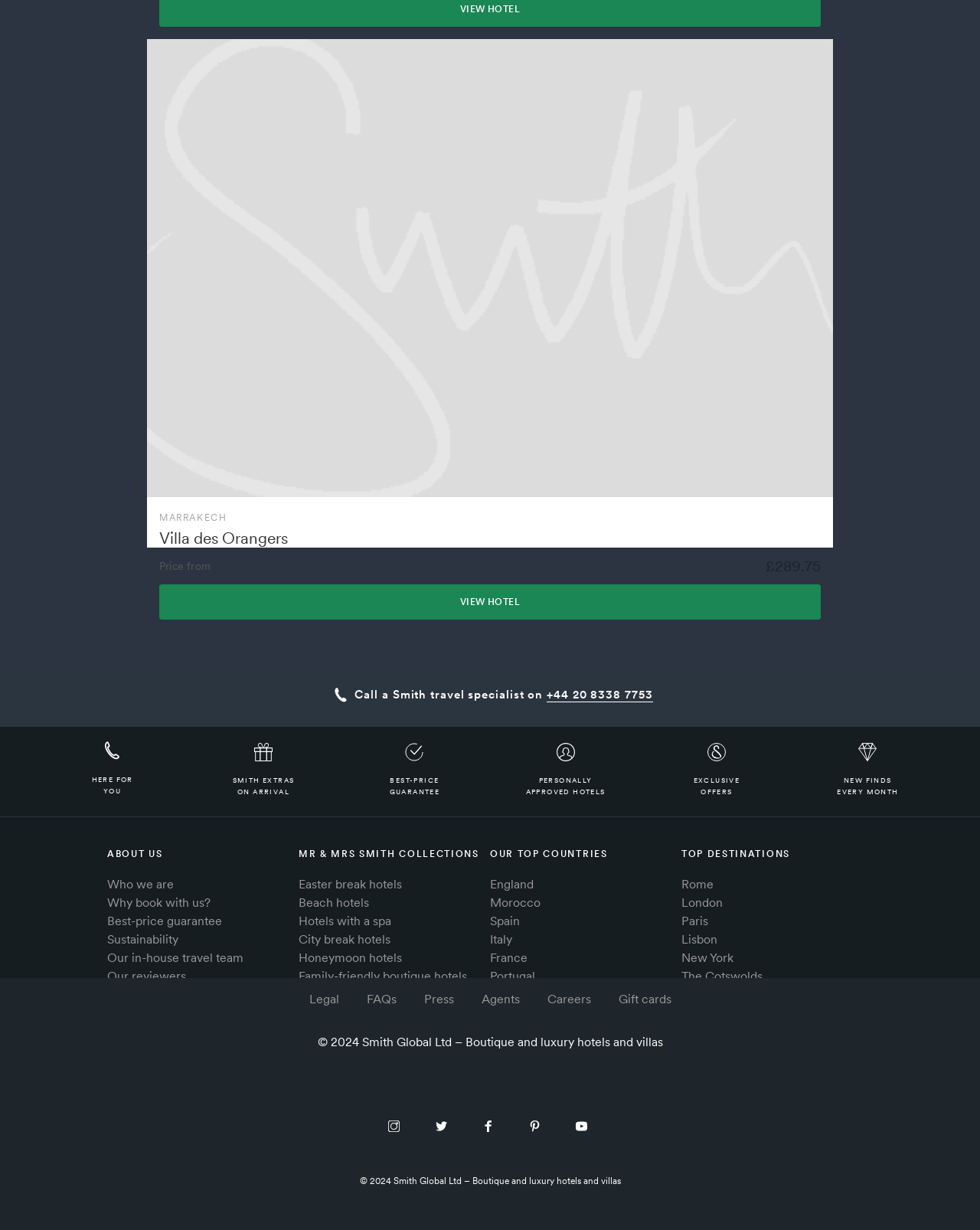Extract the bounding box coordinates for the HTML element that matches this description: "Villa des Orangers". The coordinates should be four float numbers between 0 and 1, i.e., [left, top, right, bottom].

[0.162, 0.429, 0.294, 0.445]